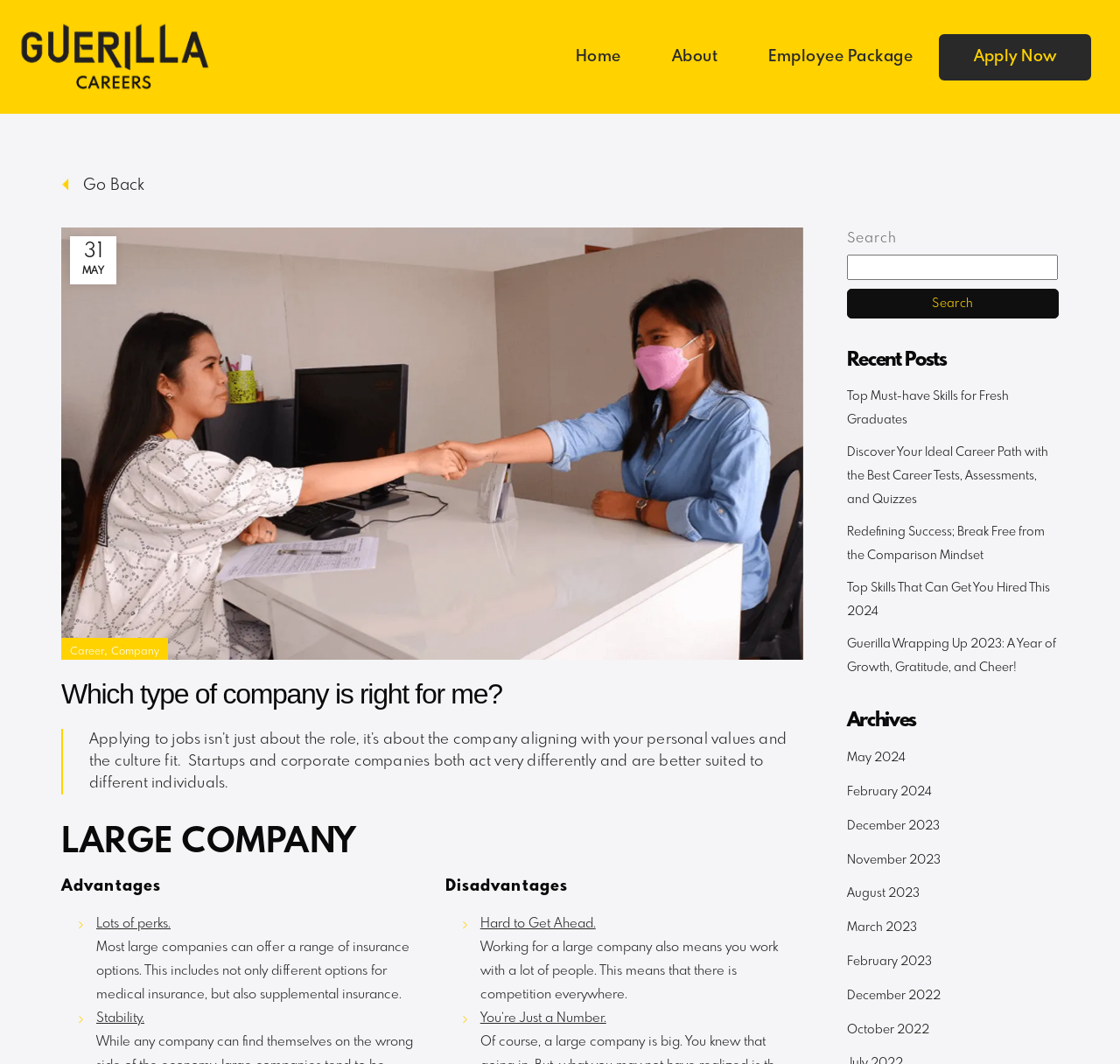Please provide the bounding box coordinates in the format (top-left x, top-left y, bottom-right x, bottom-right y). Remember, all values are floating point numbers between 0 and 1. What is the bounding box coordinate of the region described as: Search

[0.756, 0.272, 0.945, 0.299]